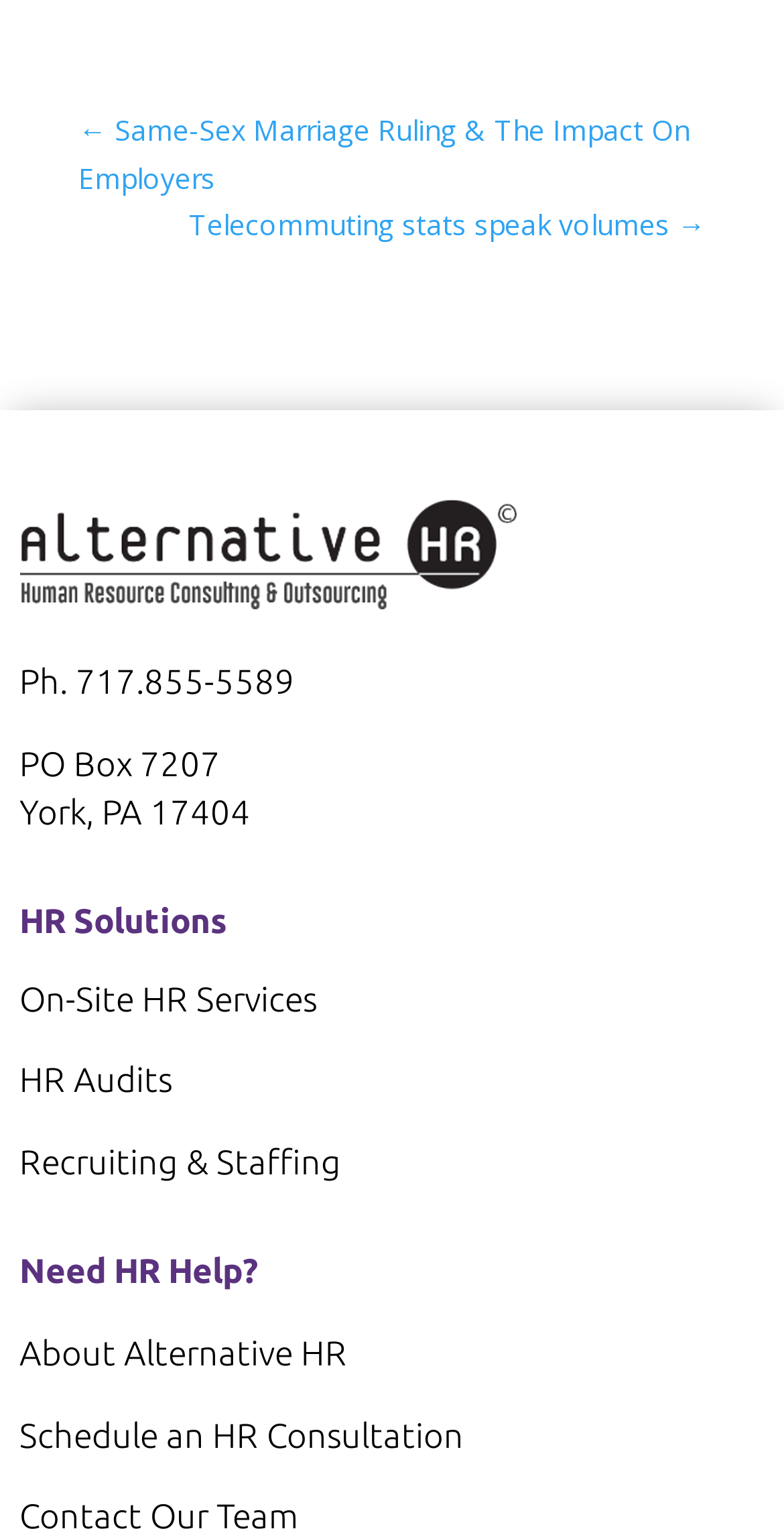Reply to the question with a single word or phrase:
How can I get HR help?

Schedule an HR Consultation or Contact Our Team